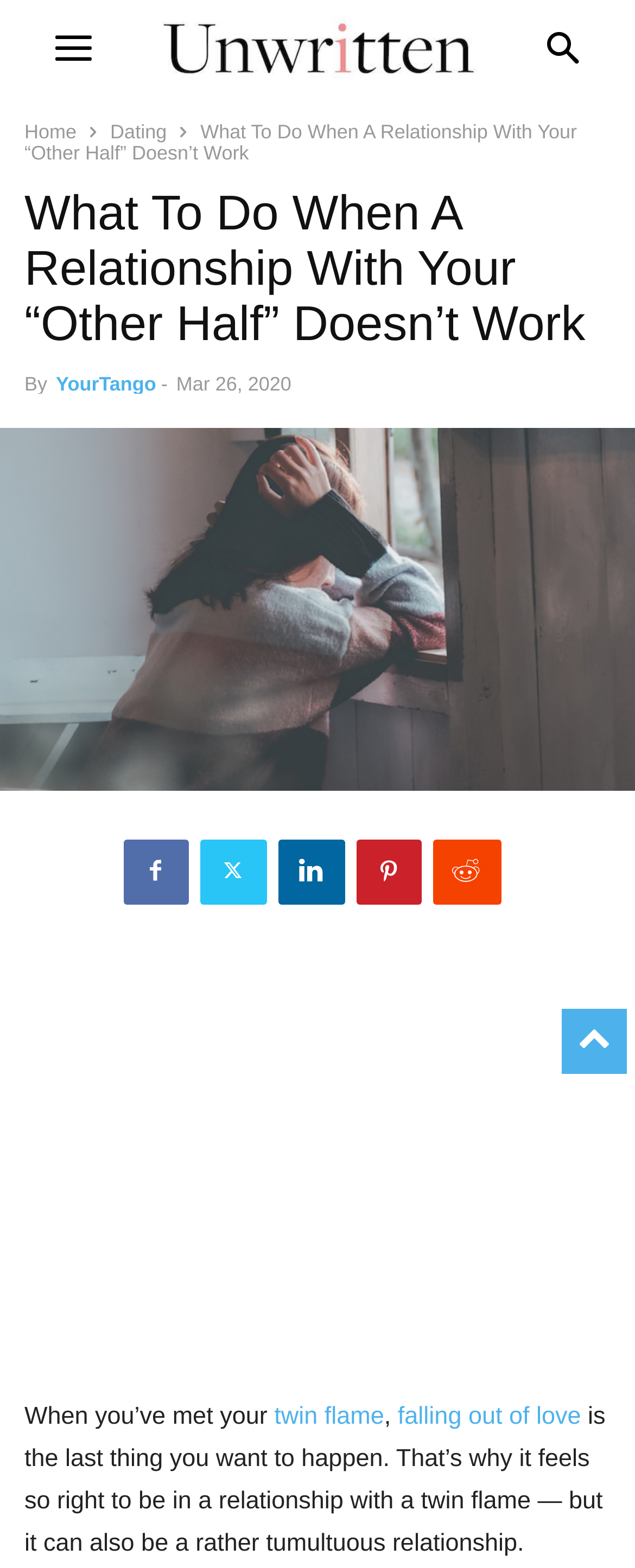Can you determine the main header of this webpage?

What To Do When A Relationship With Your “Other Half” Doesn’t Work